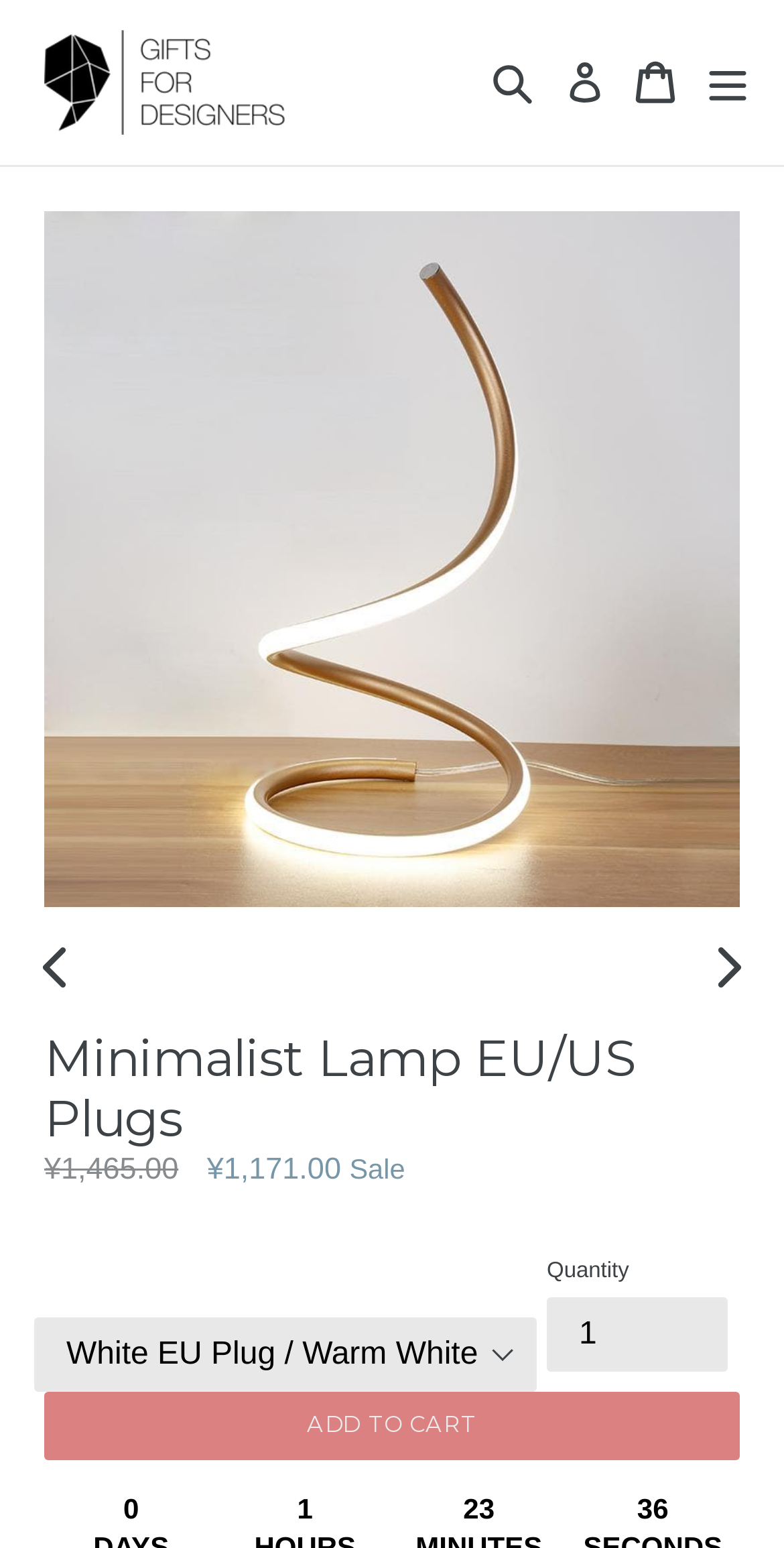Create a detailed narrative describing the layout and content of the webpage.

This webpage is about a product called "Minimalist Lamp EU/US Plugs" and is categorized under "Gifts for Designers". At the top of the page, there is a large image of the lamp, taking up most of the width. Below the image, there is a navigation bar with links to "Gifts for Designers, Gifts for Architects, Minimal, well designed products for creatives", a search button, a "Log in" link, a "Cart" link, and an "expand/collapse" button.

To the right of the navigation bar, there is a large image of the lamp again, taking up most of the width. Below this image, there are two buttons, "PREVIOUS SLIDE" and "NEXT SLIDE", which suggest that there are multiple images of the product.

The product title, "Minimalist Lamp EU/US Plugs", is displayed prominently in a heading. Below the title, there is a section displaying the prices, with a "Regular price" of ¥1,465.00, a sale price of ¥1,171.00, and a "Sale" label. 

To the right of the prices, there is a combobox for selecting options, and below it, a "Quantity" label with a spinbutton to input the desired quantity. There is also an "ADD TO CART" button.

At the bottom of the page, there are three small text labels displaying the numbers "1", "23", and "36", but their context is unclear.